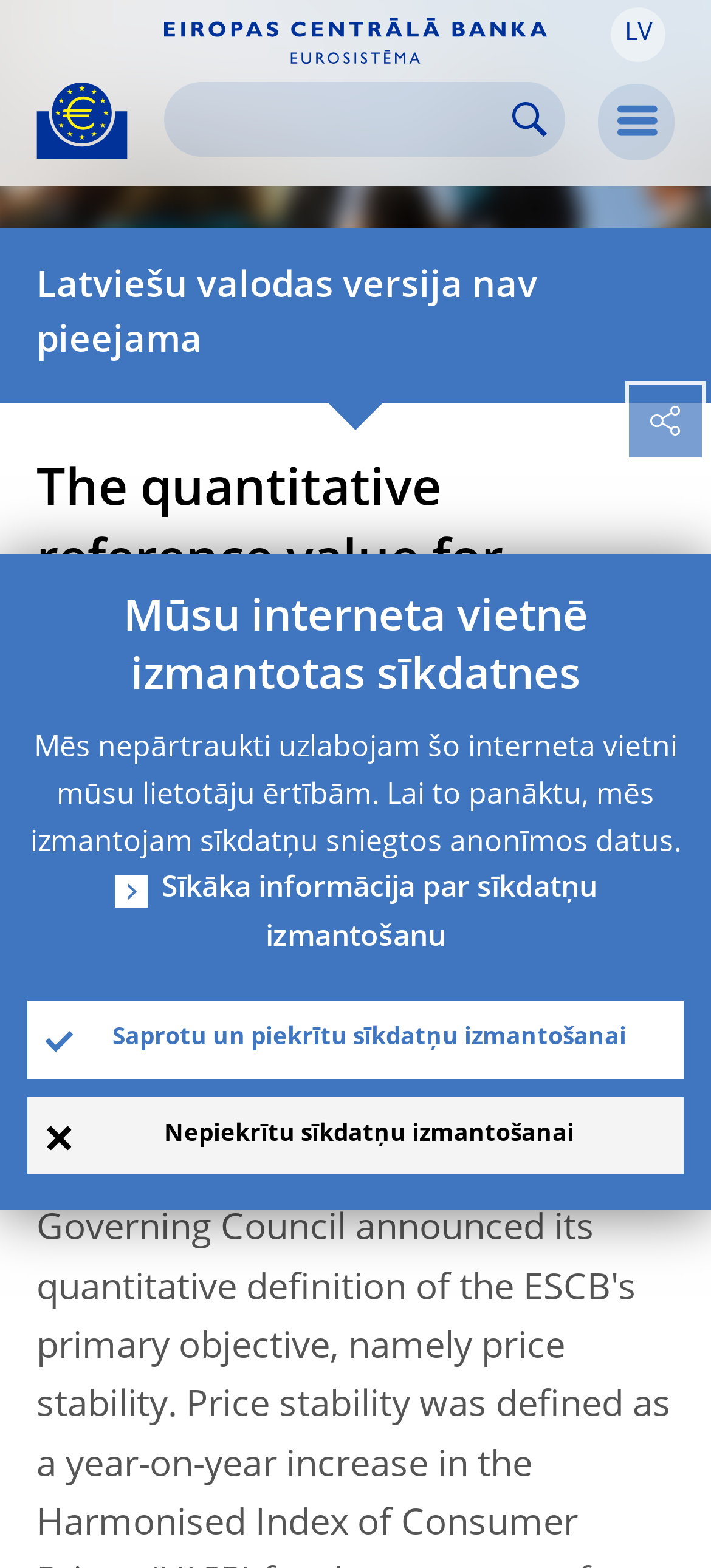Please identify the coordinates of the bounding box for the clickable region that will accomplish this instruction: "Visit the European Central Bank website".

[0.23, 0.023, 0.77, 0.046]